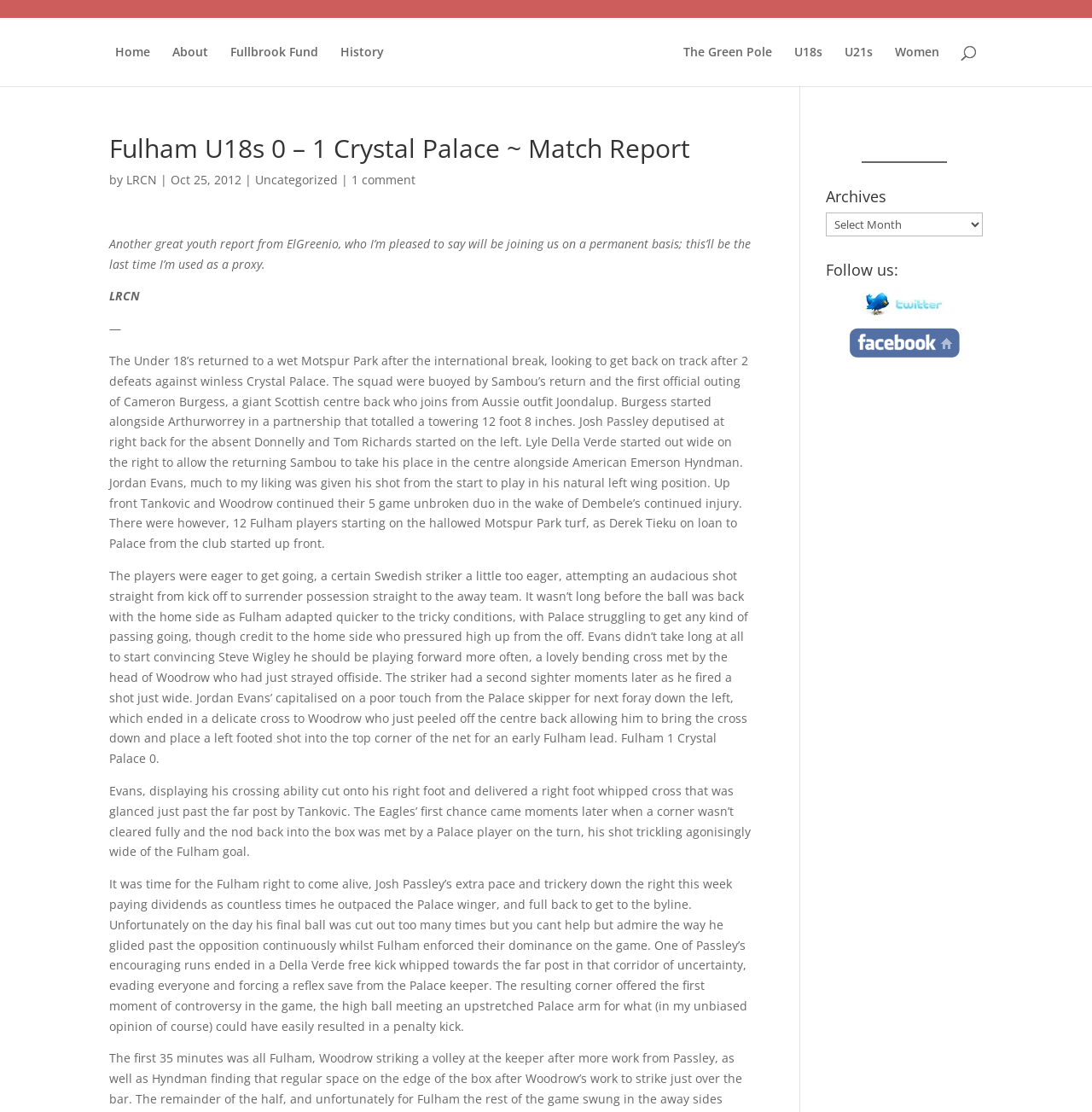Who scored the goal for Fulham?
We need a detailed and exhaustive answer to the question. Please elaborate.

I determined the answer by reading the match report and finding the sentence 'which ended in a delicate cross to Woodrow who just peeled off the centre back allowing him to bring the cross down and place a left footed shot into the top corner of the net for an early Fulham lead'.